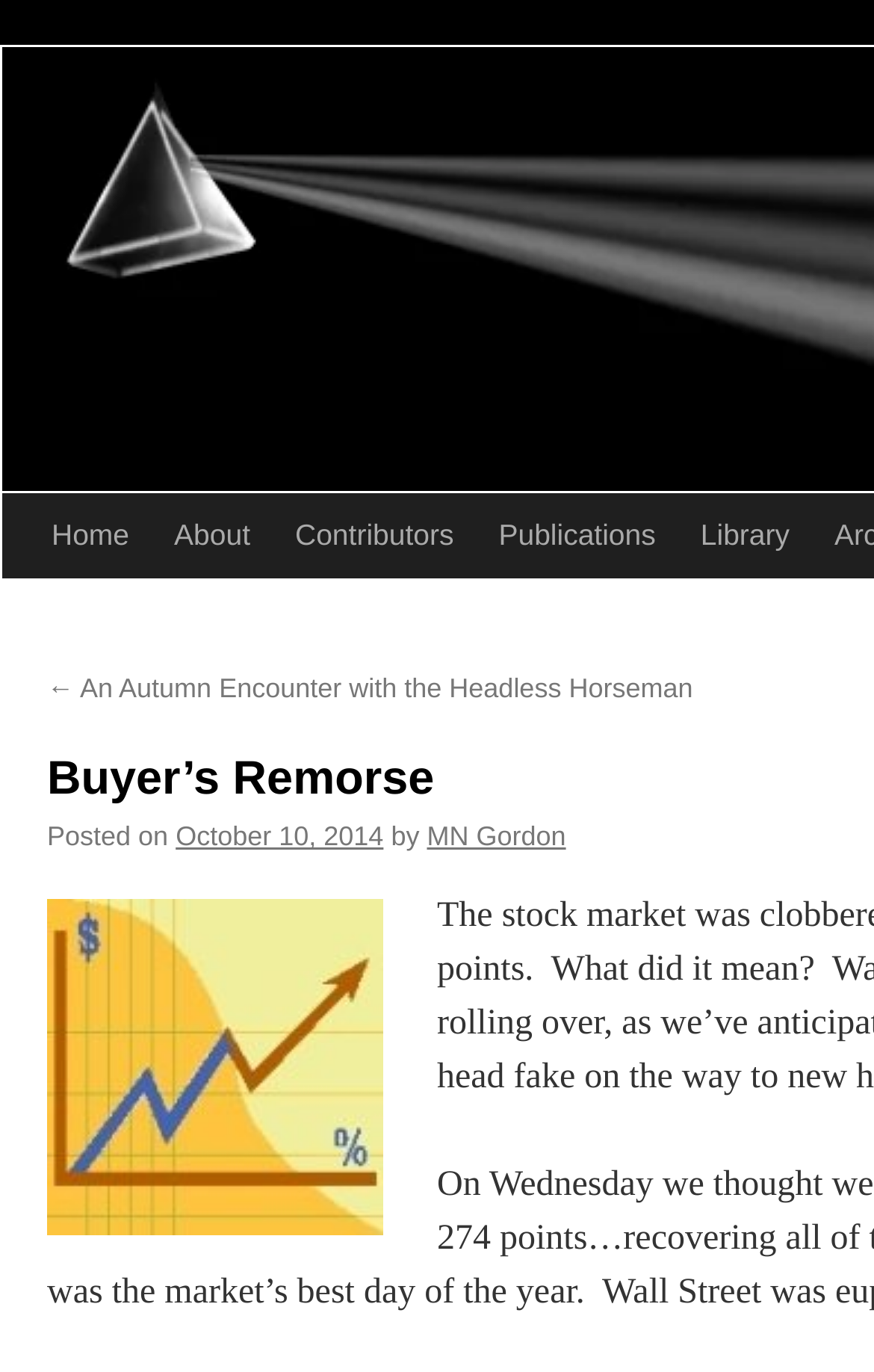Analyze the image and give a detailed response to the question:
How many navigation links are there?

I counted the number of links in the top navigation bar, which are 'Home', 'About', 'Contributors', 'Publications', 'Library', and 'Skip to content'.